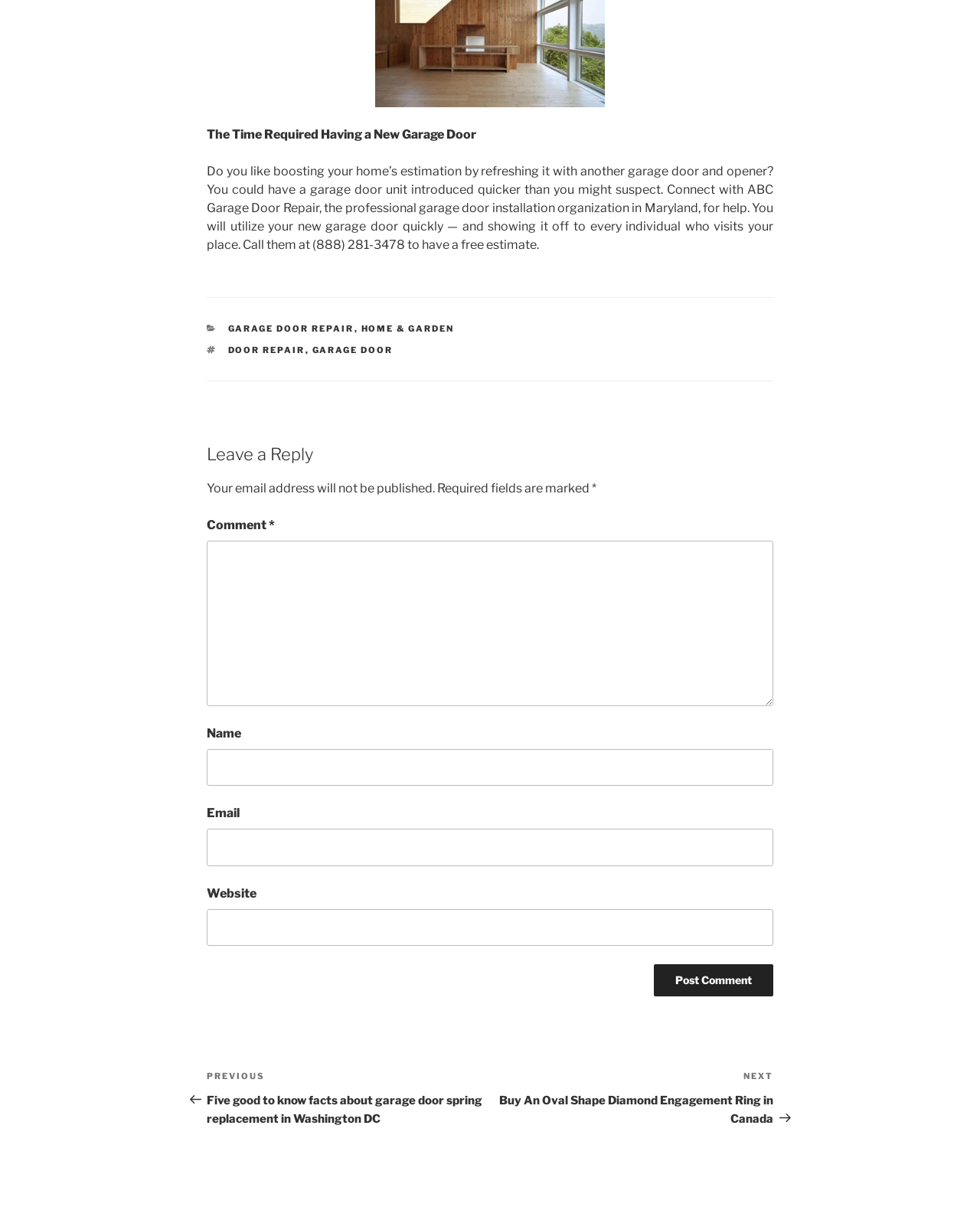What are the categories listed in the footer?
Provide a short answer using one word or a brief phrase based on the image.

GARAGE DOOR REPAIR, HOME & GARDEN